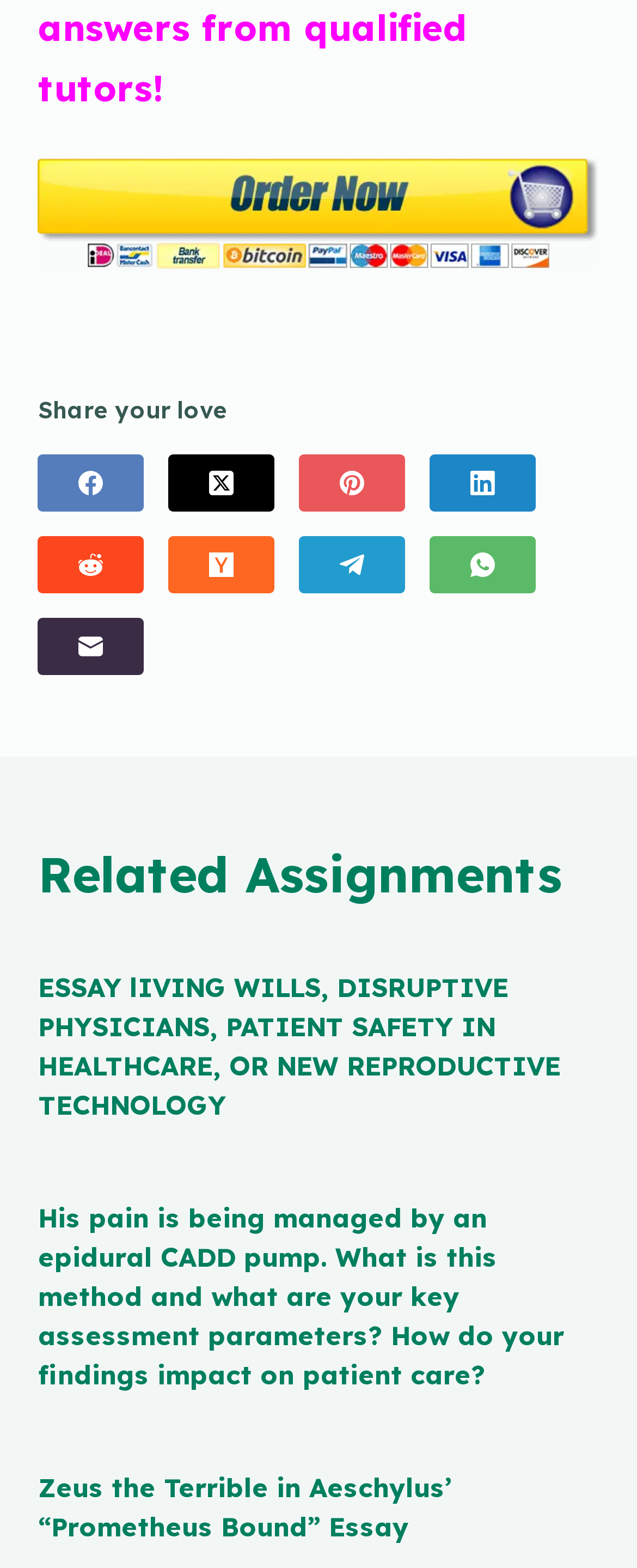Respond to the question below with a single word or phrase: What is the purpose of the 'PLACE YOUR ORDER' button?

To place an order